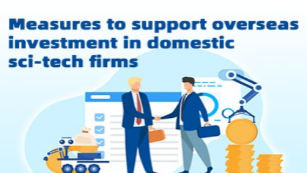What is represented by the robotic machinery in the backdrop?
Based on the visual details in the image, please answer the question thoroughly.

The robotic machinery in the backdrop of the image represents technology, which is a key aspect of the sci-tech firms that are being supported by overseas investment, highlighting the focus on innovation and development in the technological sector.